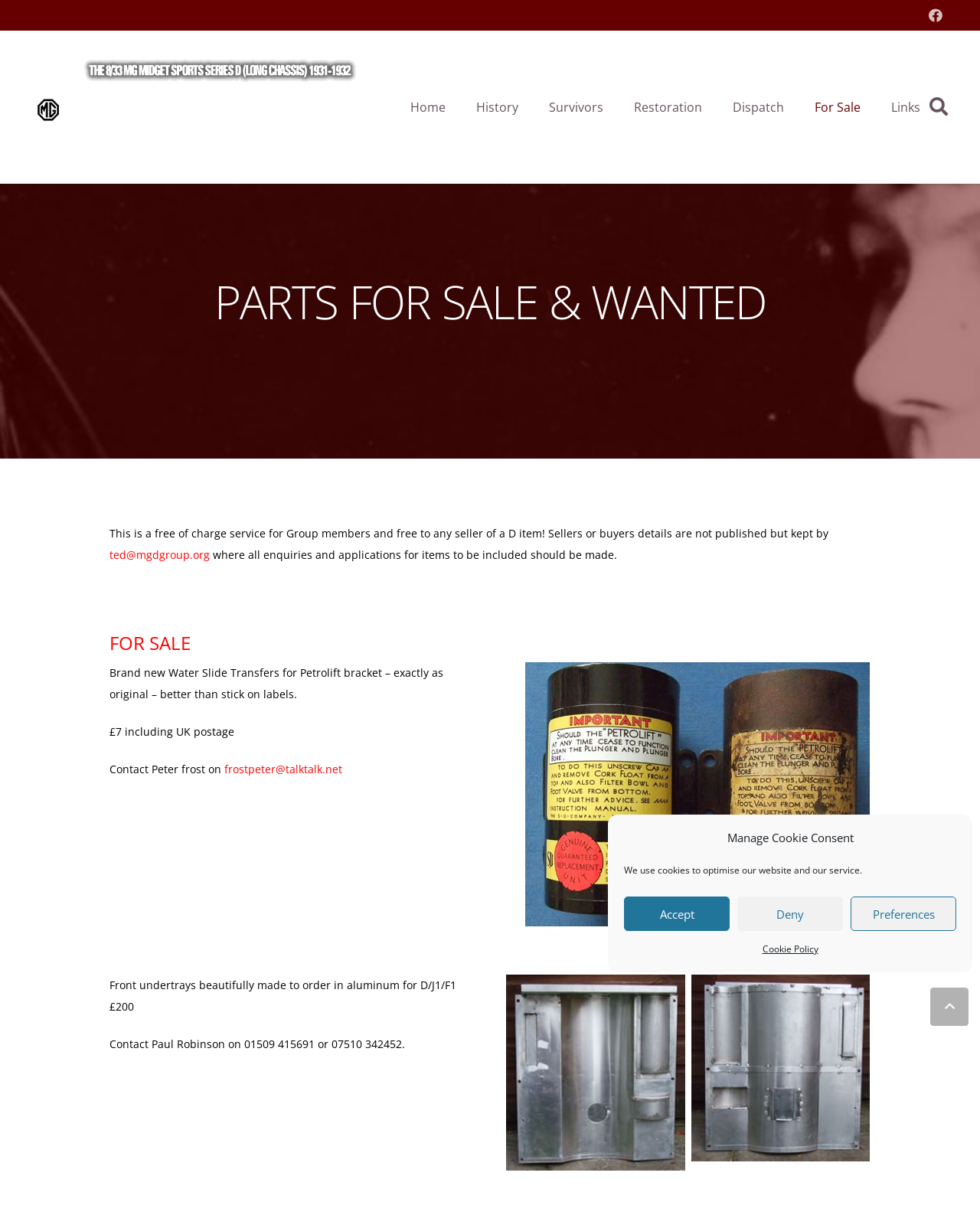Could you highlight the region that needs to be clicked to execute the instruction: "Contact ted@mgdgroup.org"?

[0.112, 0.45, 0.214, 0.462]